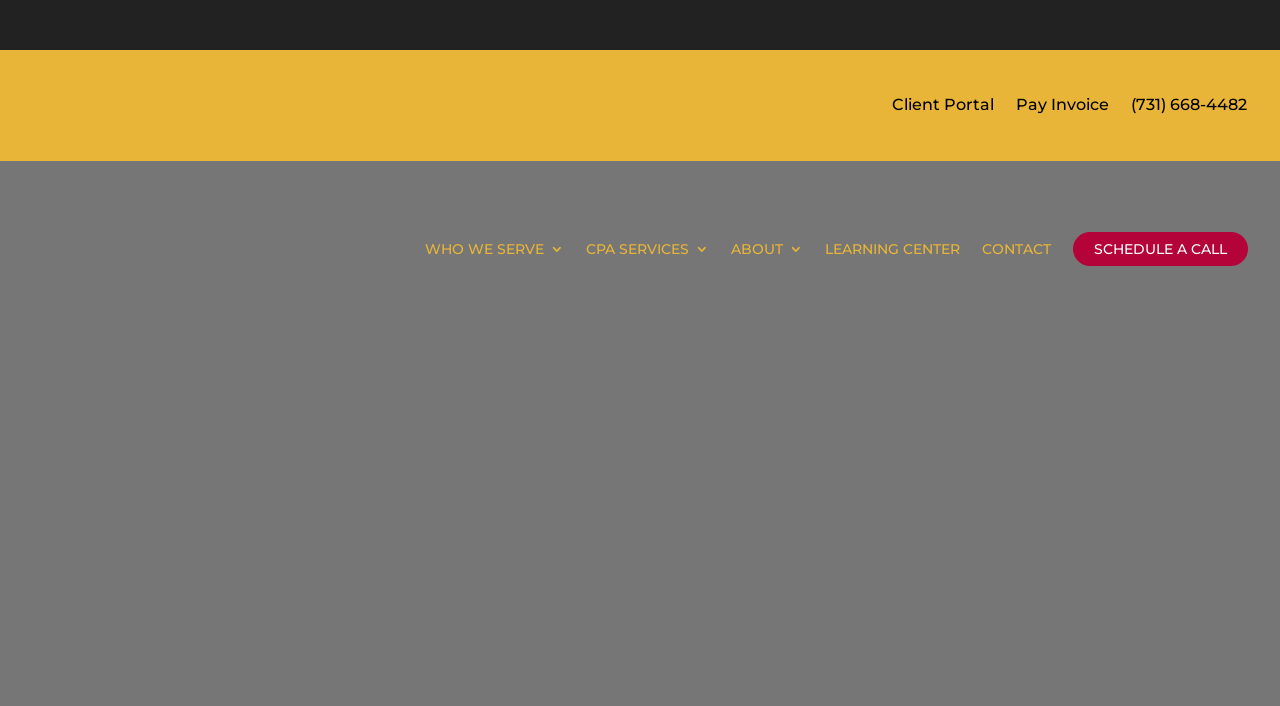Determine the bounding box for the UI element as described: "Contact". The coordinates should be represented as four float numbers between 0 and 1, formatted as [left, top, right, bottom].

[0.767, 0.285, 0.821, 0.42]